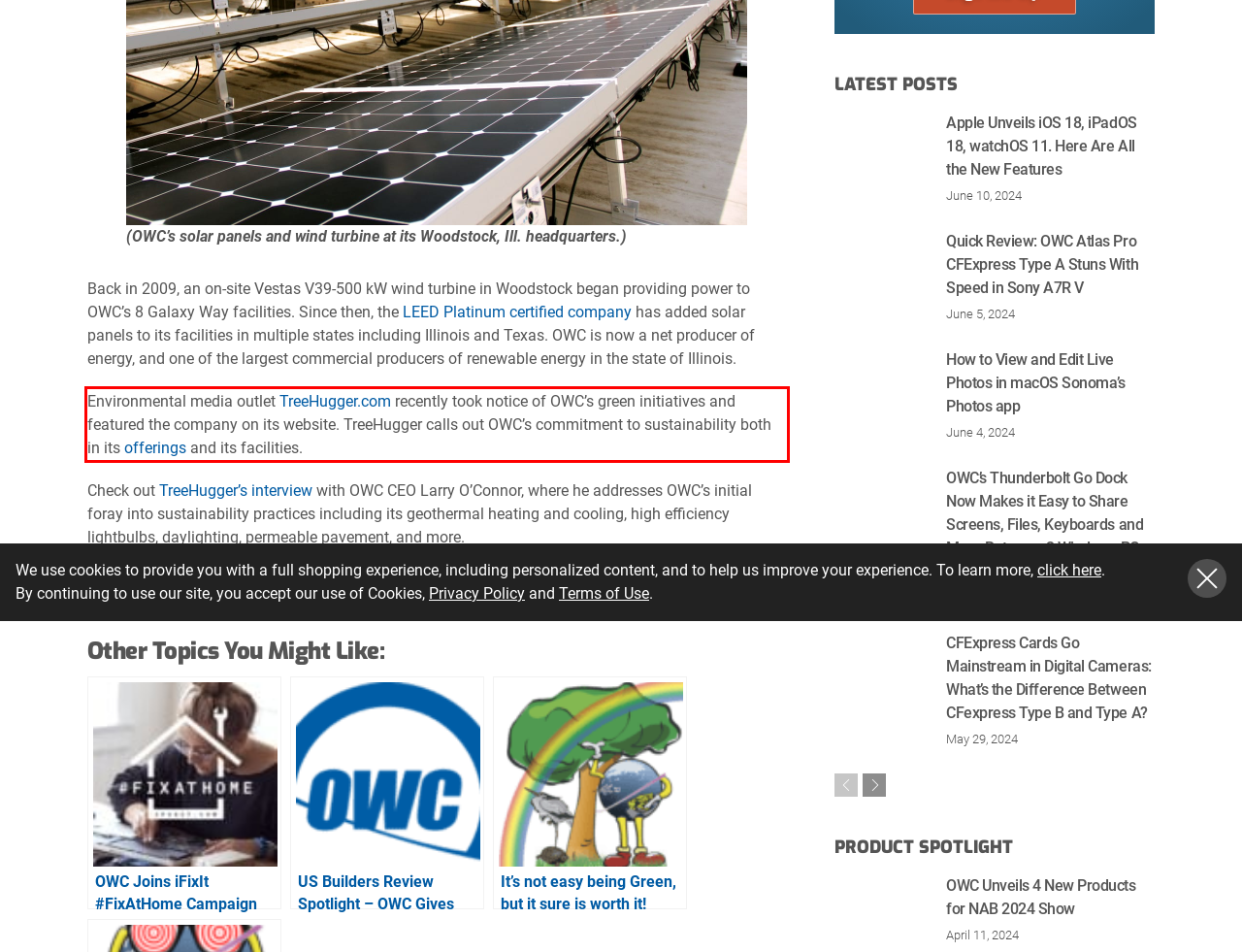Within the screenshot of the webpage, locate the red bounding box and use OCR to identify and provide the text content inside it.

Environmental media outlet TreeHugger.com recently took notice of OWC’s green initiatives and featured the company on its website. TreeHugger calls out OWC’s commitment to sustainability both in its offerings and its facilities.